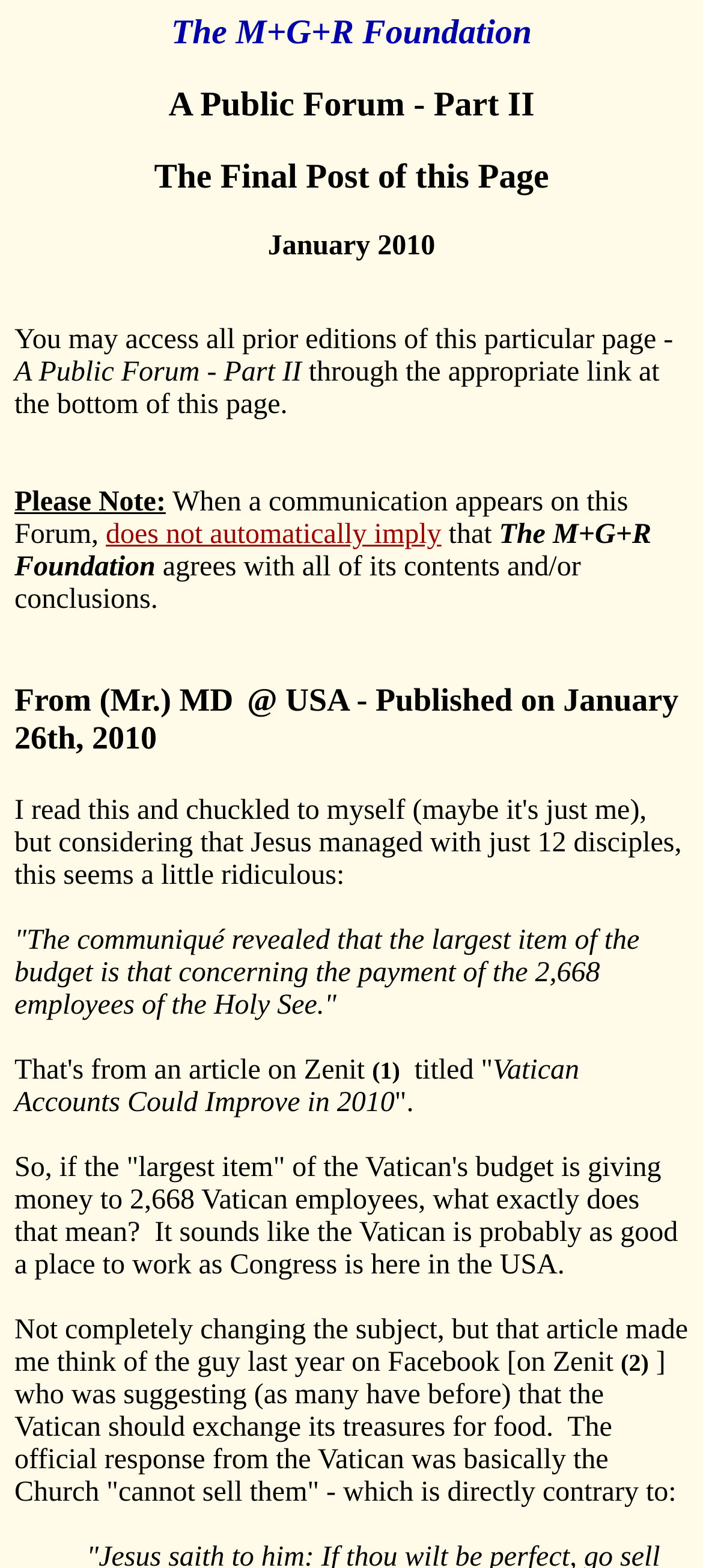Using the webpage screenshot, find the UI element described by The M+G+R Foundation. Provide the bounding box coordinates in the format (top-left x, top-left y, bottom-right x, bottom-right y), ensuring all values are floating point numbers between 0 and 1.

[0.244, 0.009, 0.756, 0.033]